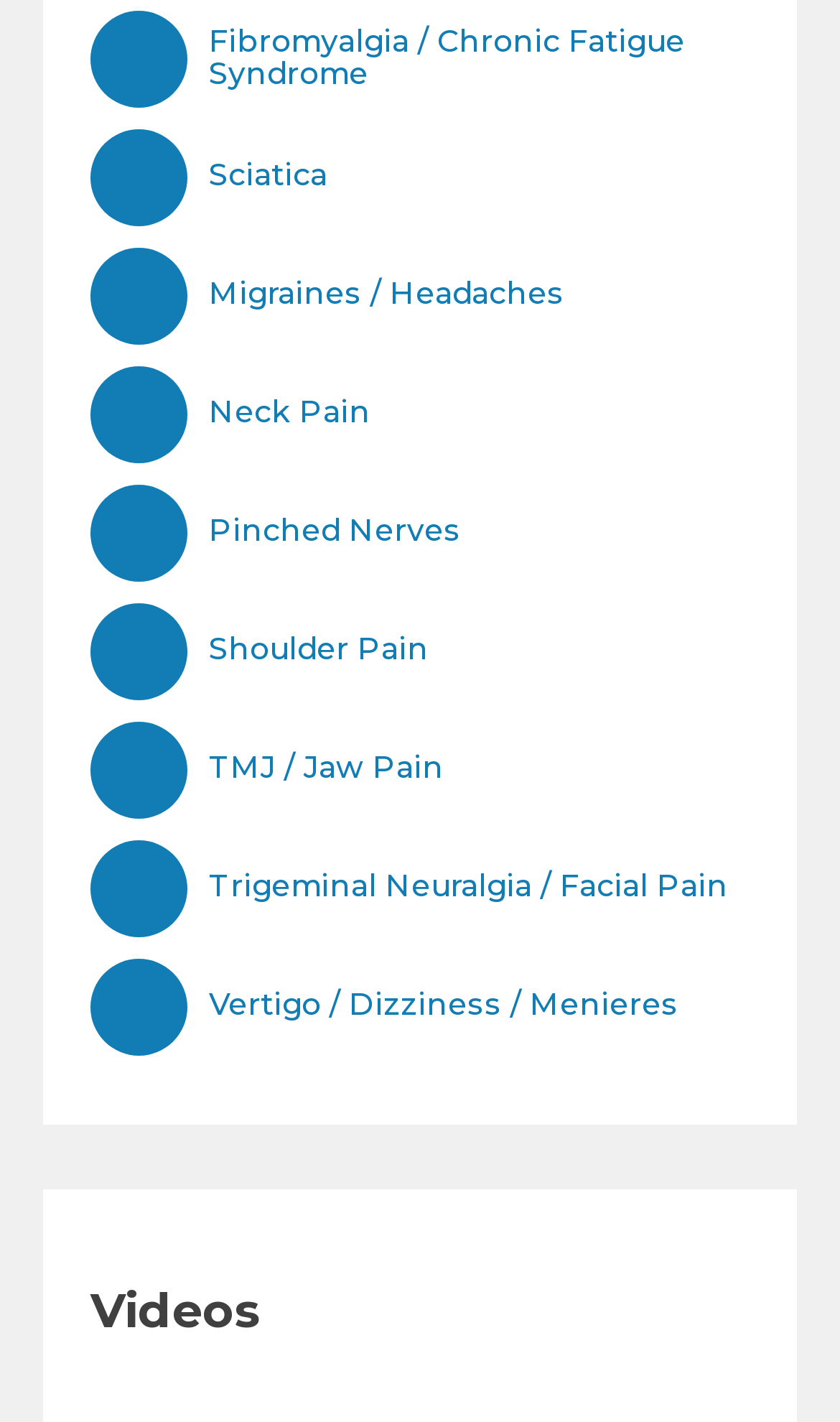Please provide a detailed answer to the question below by examining the image:
Is there a section for videos on the webpage?

I found a StaticText element with the text 'Videos' on the webpage, which indicates that there is a section for videos.